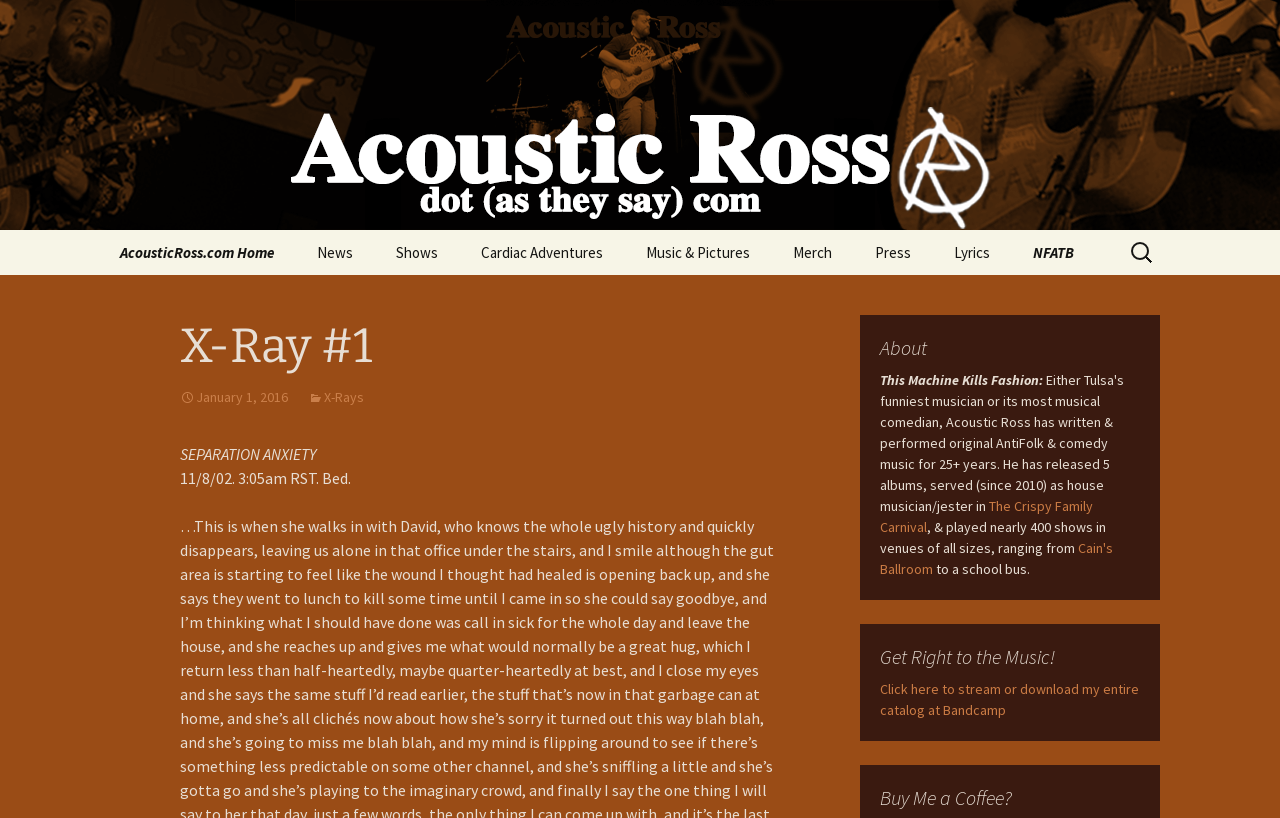What is the name of the artist?
Please answer using one word or phrase, based on the screenshot.

Acoustic Ross